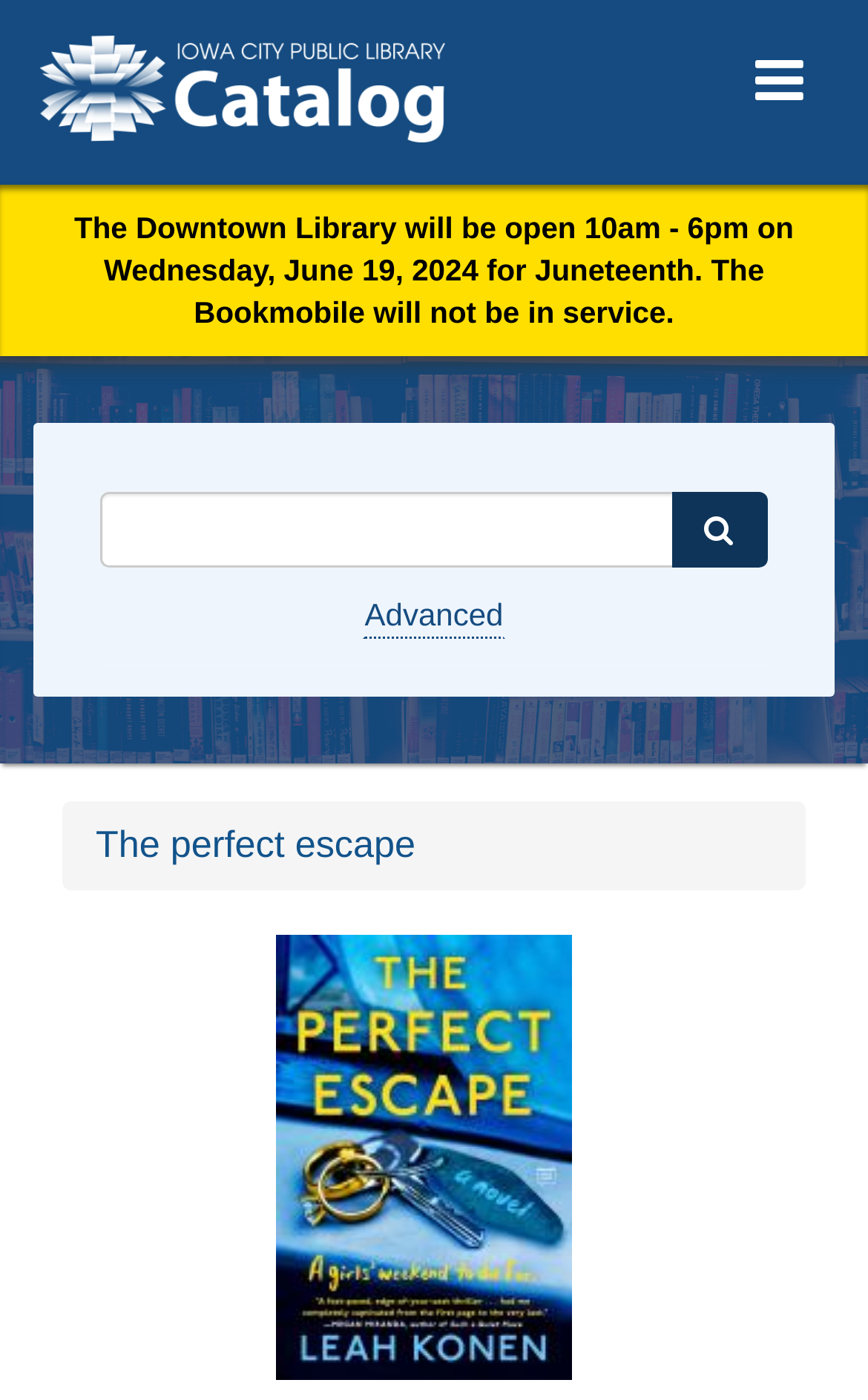What is the function of the button with the bounding box coordinates [0.775, 0.366, 0.884, 0.42]?
Based on the screenshot, give a detailed explanation to answer the question.

I inferred this by looking at the button element with the bounding box coordinates [0.775, 0.366, 0.884, 0.42], which is part of the search box element. This suggests that the button is used to submit the search query.